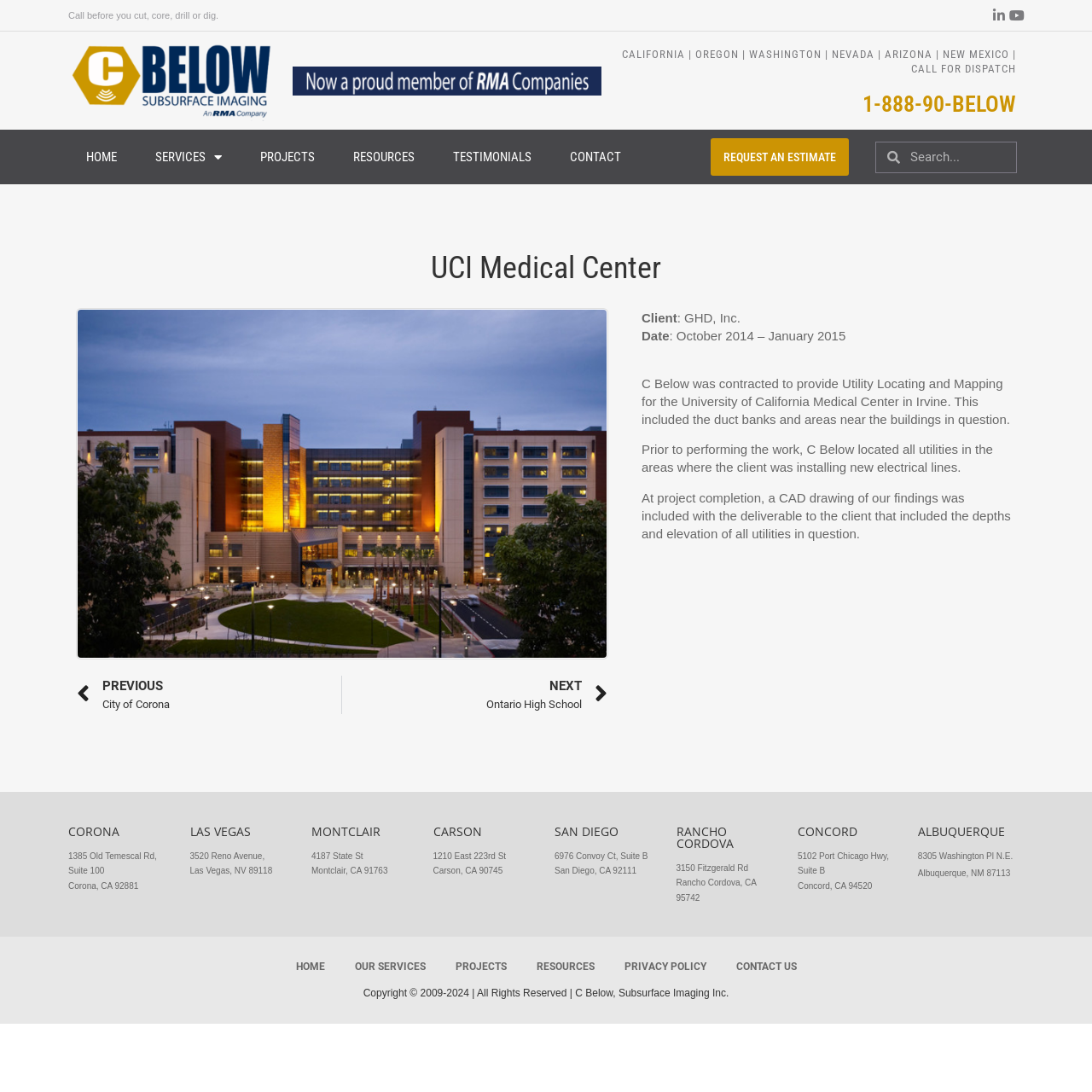Determine the bounding box coordinates of the region to click in order to accomplish the following instruction: "Explore the 'Health & Wellness' category". Provide the coordinates as four float numbers between 0 and 1, specifically [left, top, right, bottom].

None